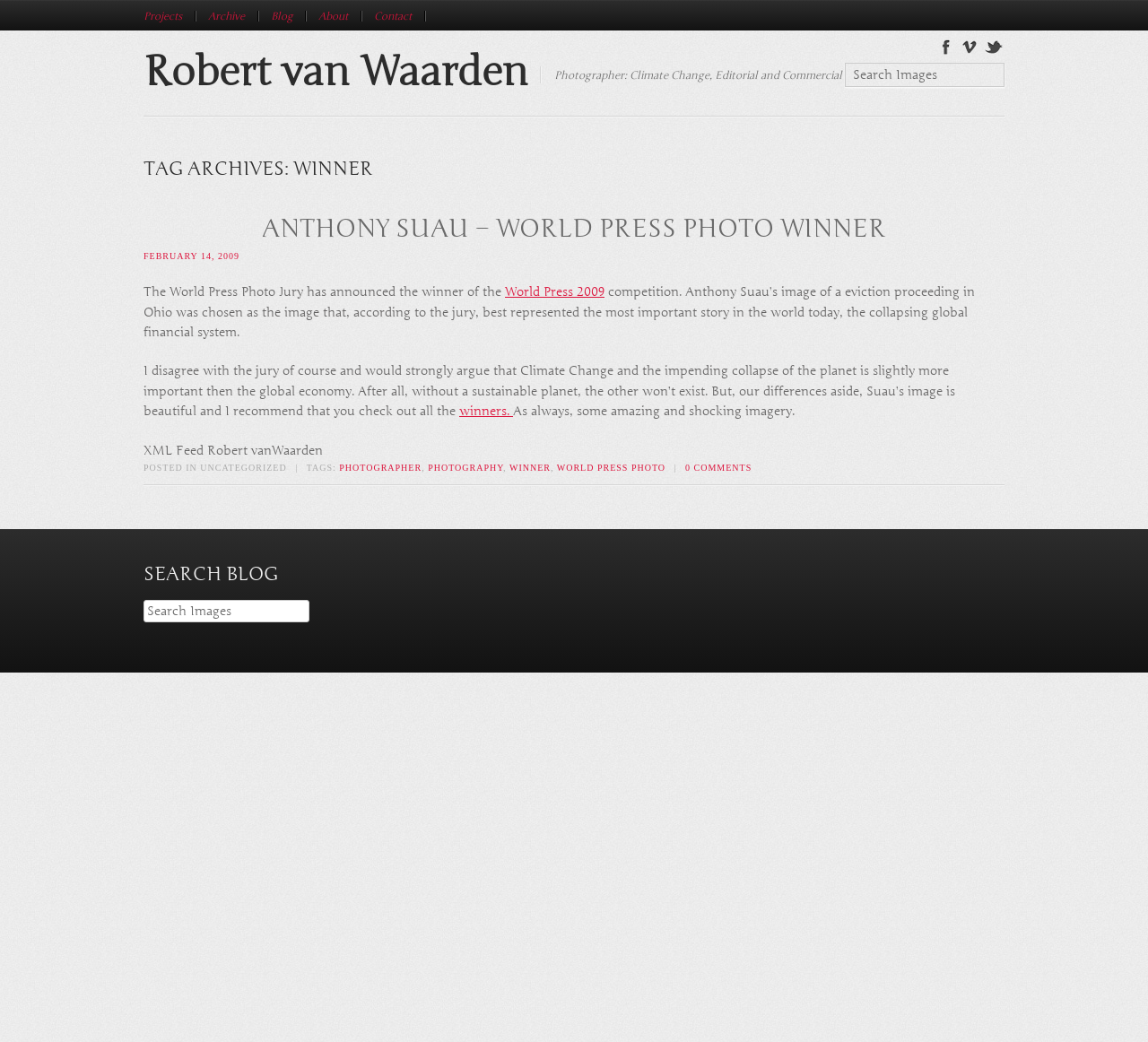Identify the bounding box coordinates of the region that should be clicked to execute the following instruction: "Visit the 'About' page".

[0.277, 0.01, 0.315, 0.02]